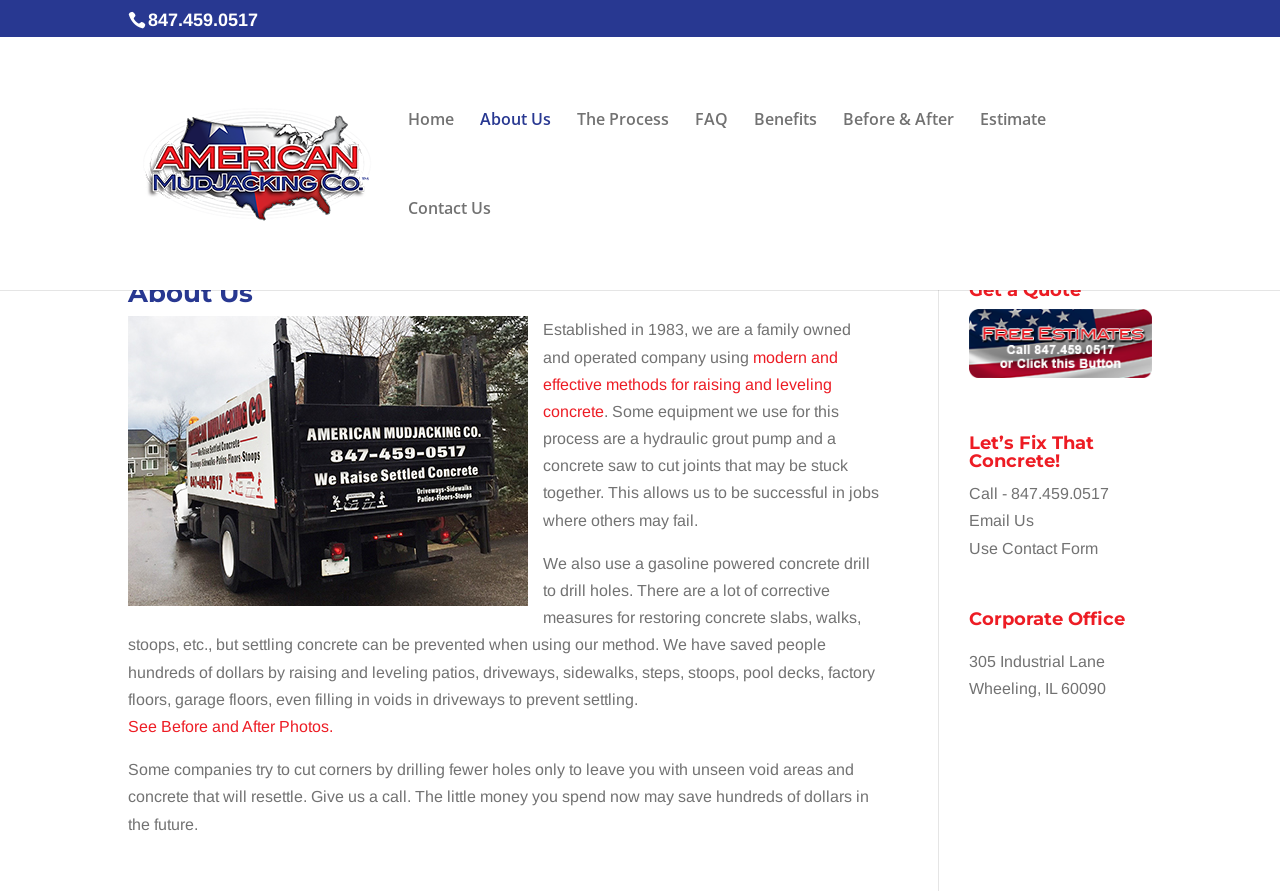Can you identify the bounding box coordinates of the clickable region needed to carry out this instruction: 'Learn about the process'? The coordinates should be four float numbers within the range of 0 to 1, stated as [left, top, right, bottom].

[0.451, 0.126, 0.523, 0.226]